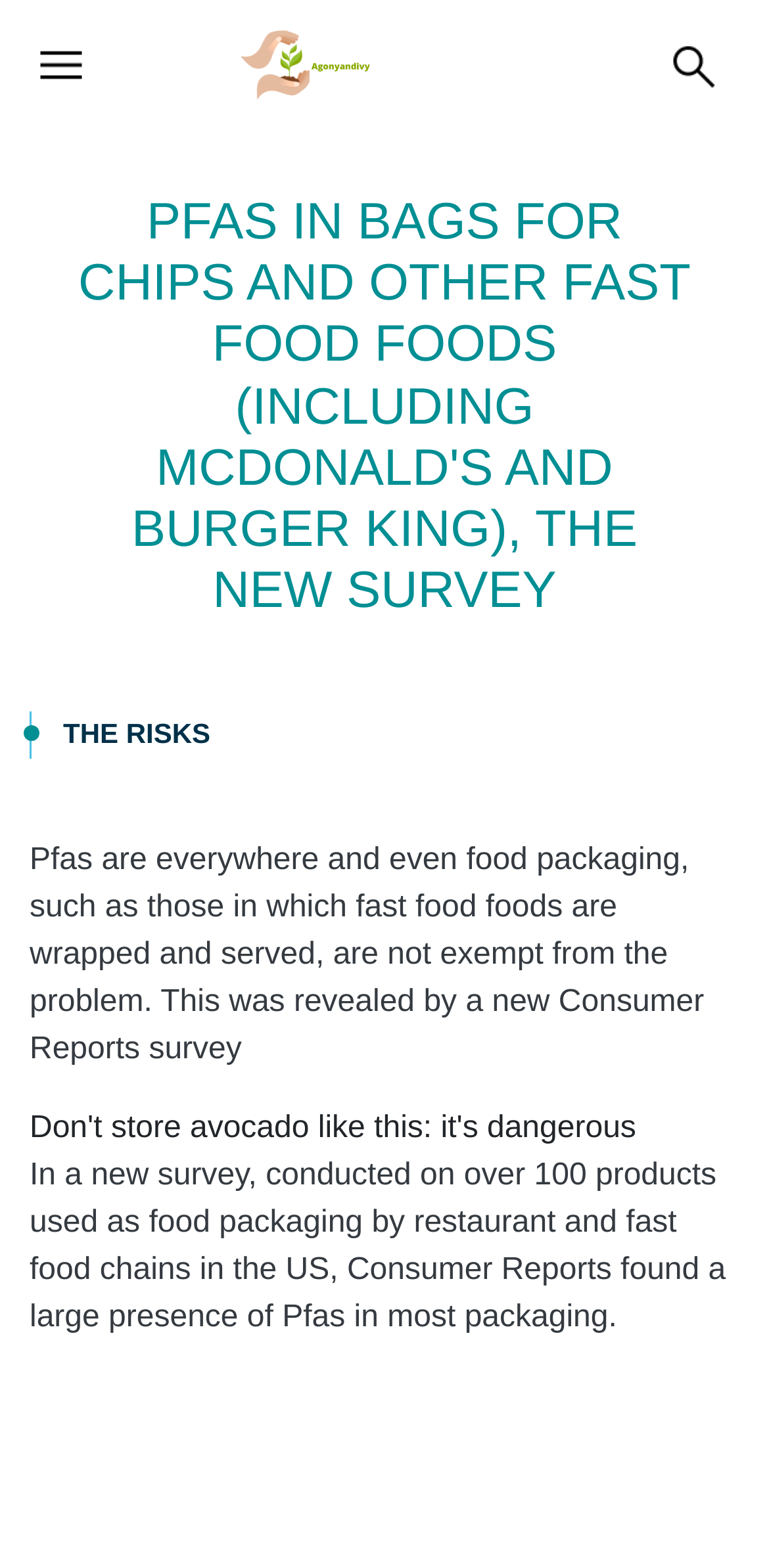What organization conducted the survey? Using the information from the screenshot, answer with a single word or phrase.

Consumer Reports